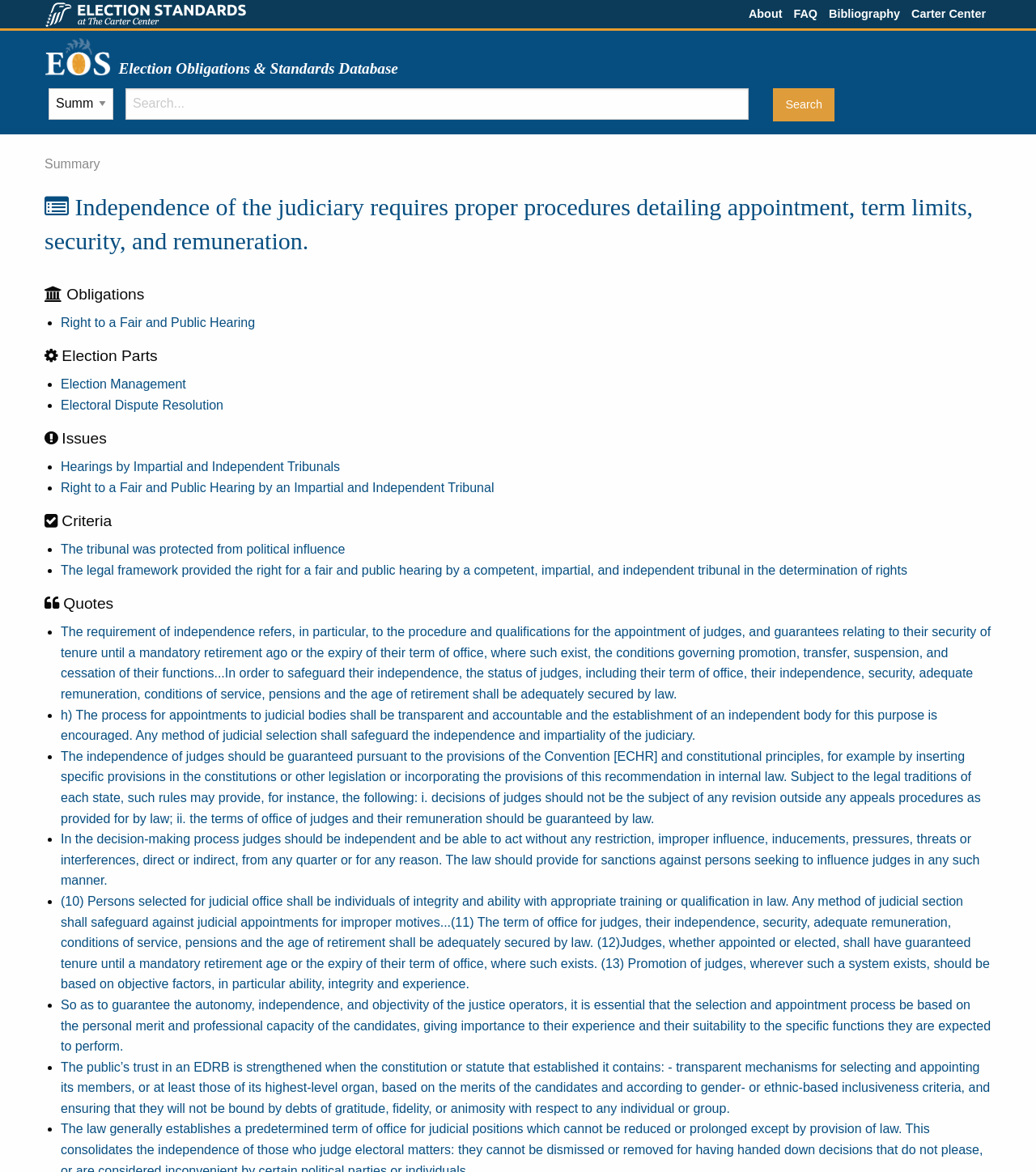Please locate the UI element described by "Electoral Dispute Resolution" and provide its bounding box coordinates.

[0.059, 0.34, 0.216, 0.351]